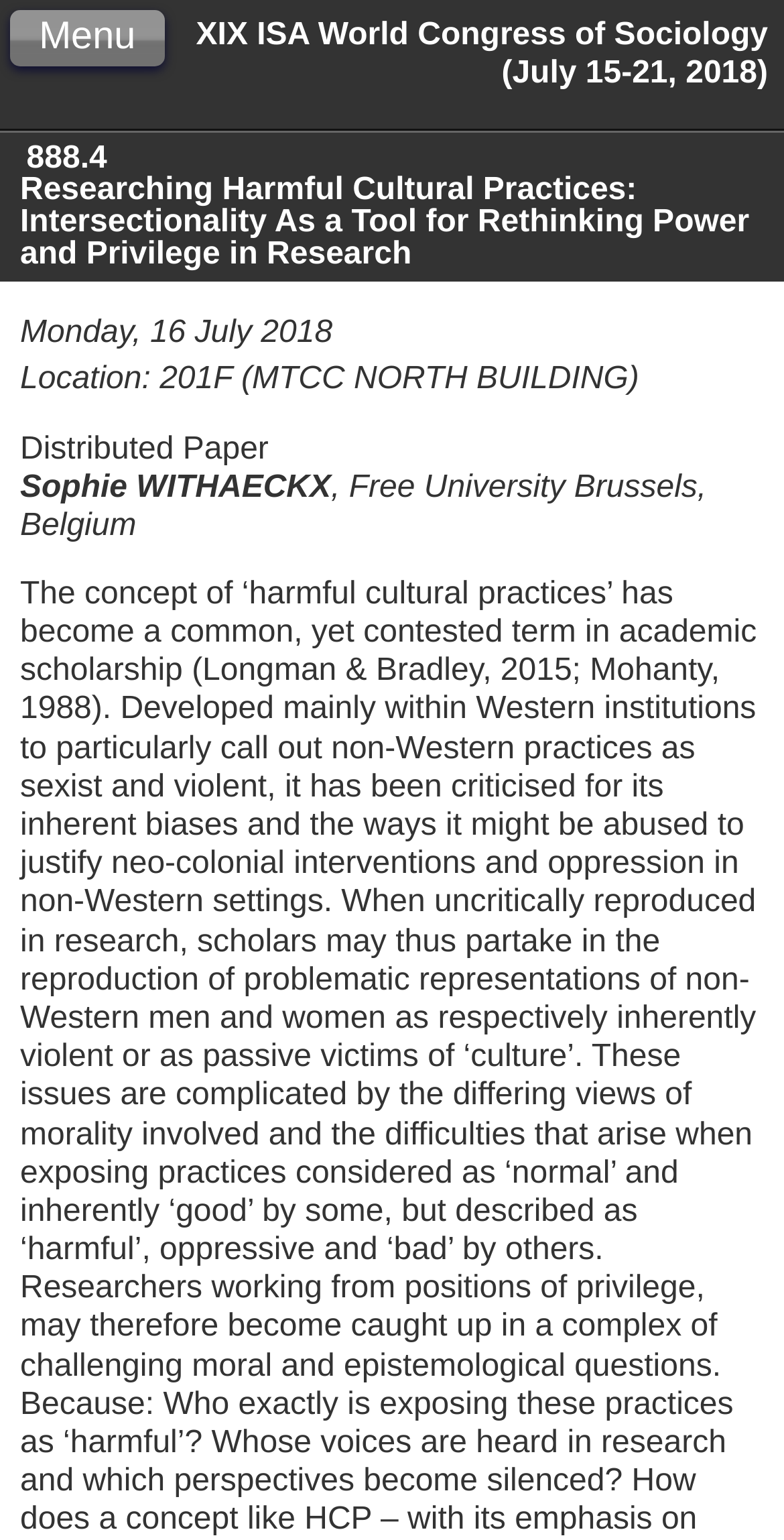Where is the event located?
Based on the screenshot, answer the question with a single word or phrase.

201F (MTCC NORTH BUILDING)